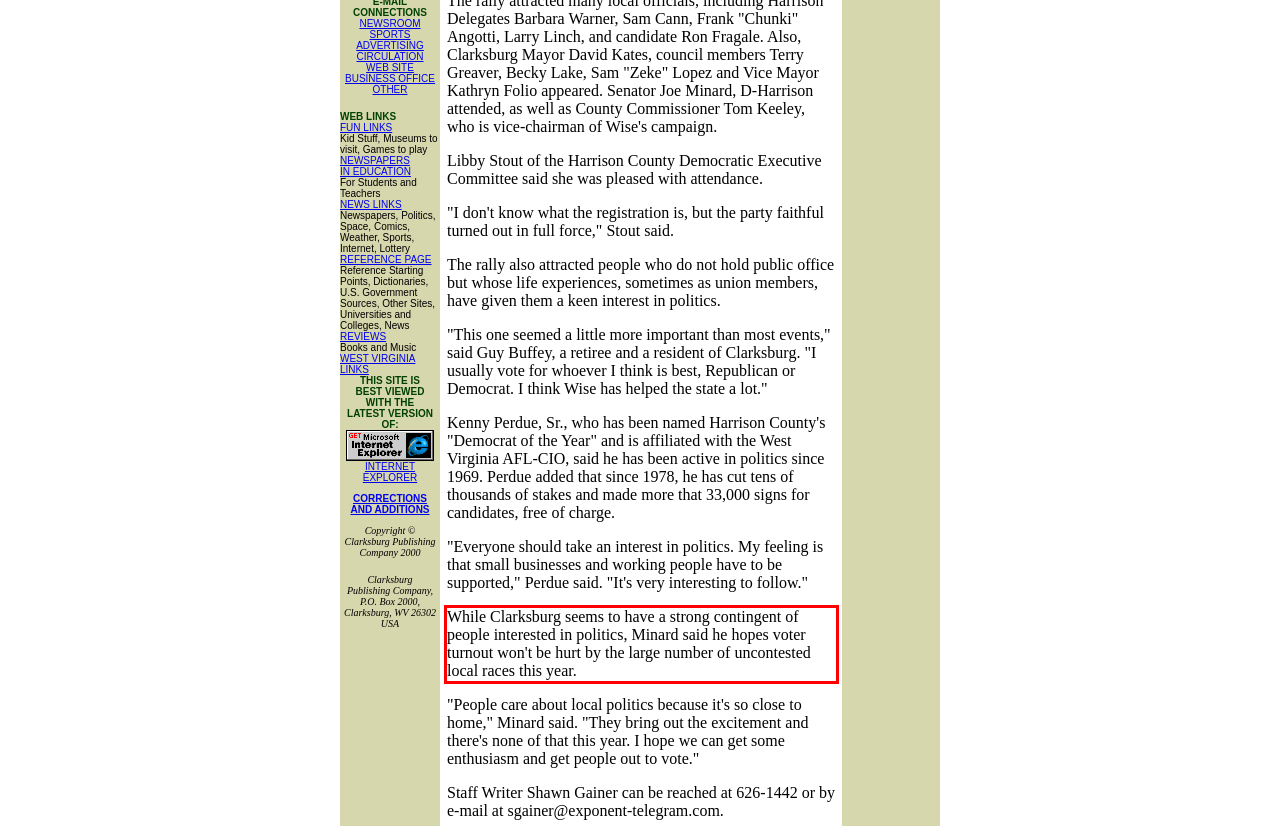By examining the provided screenshot of a webpage, recognize the text within the red bounding box and generate its text content.

While Clarksburg seems to have a strong contingent of people interested in politics, Minard said he hopes voter turnout won't be hurt by the large number of uncontested local races this year.